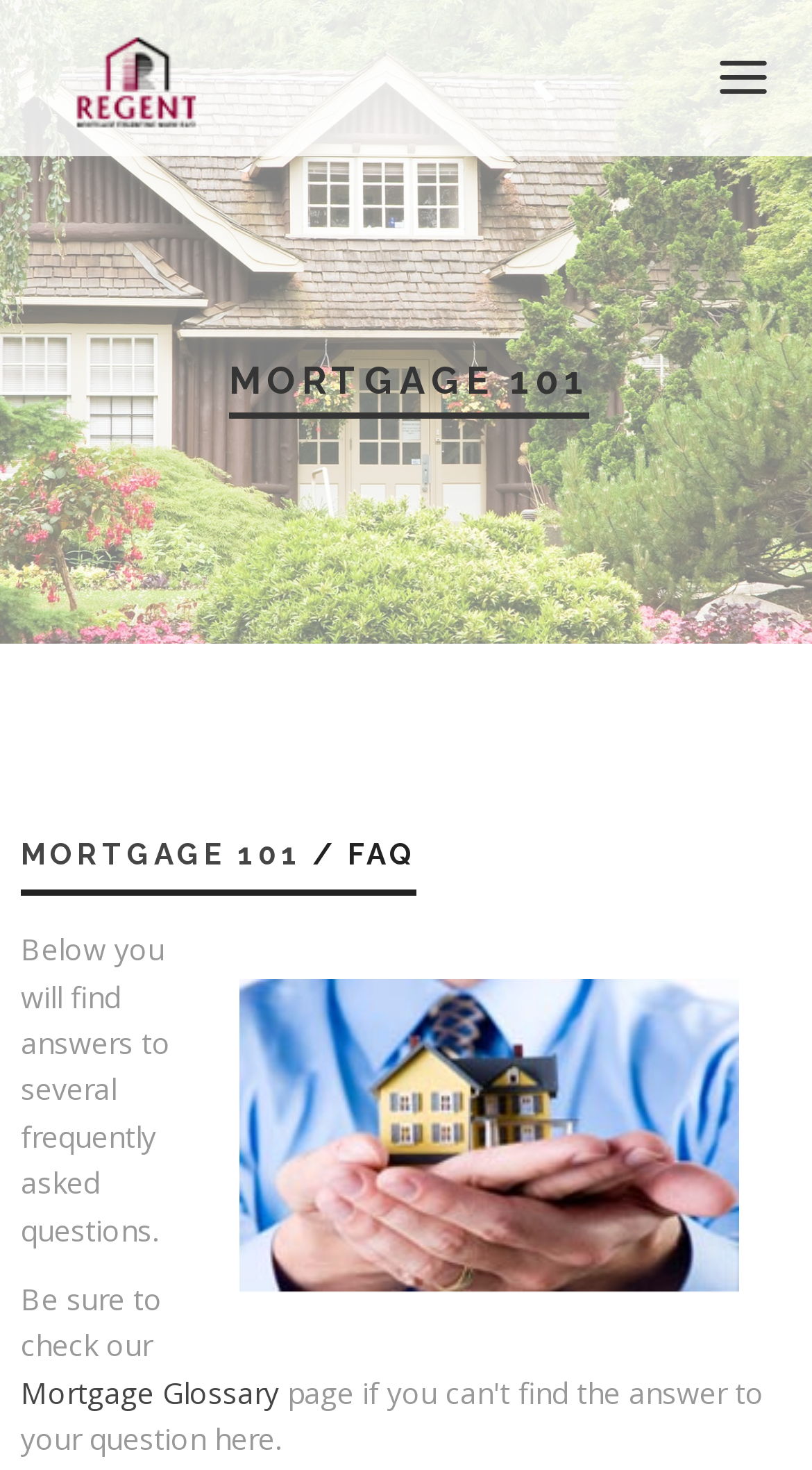How many main navigation links are there?
From the image, respond with a single word or phrase.

8